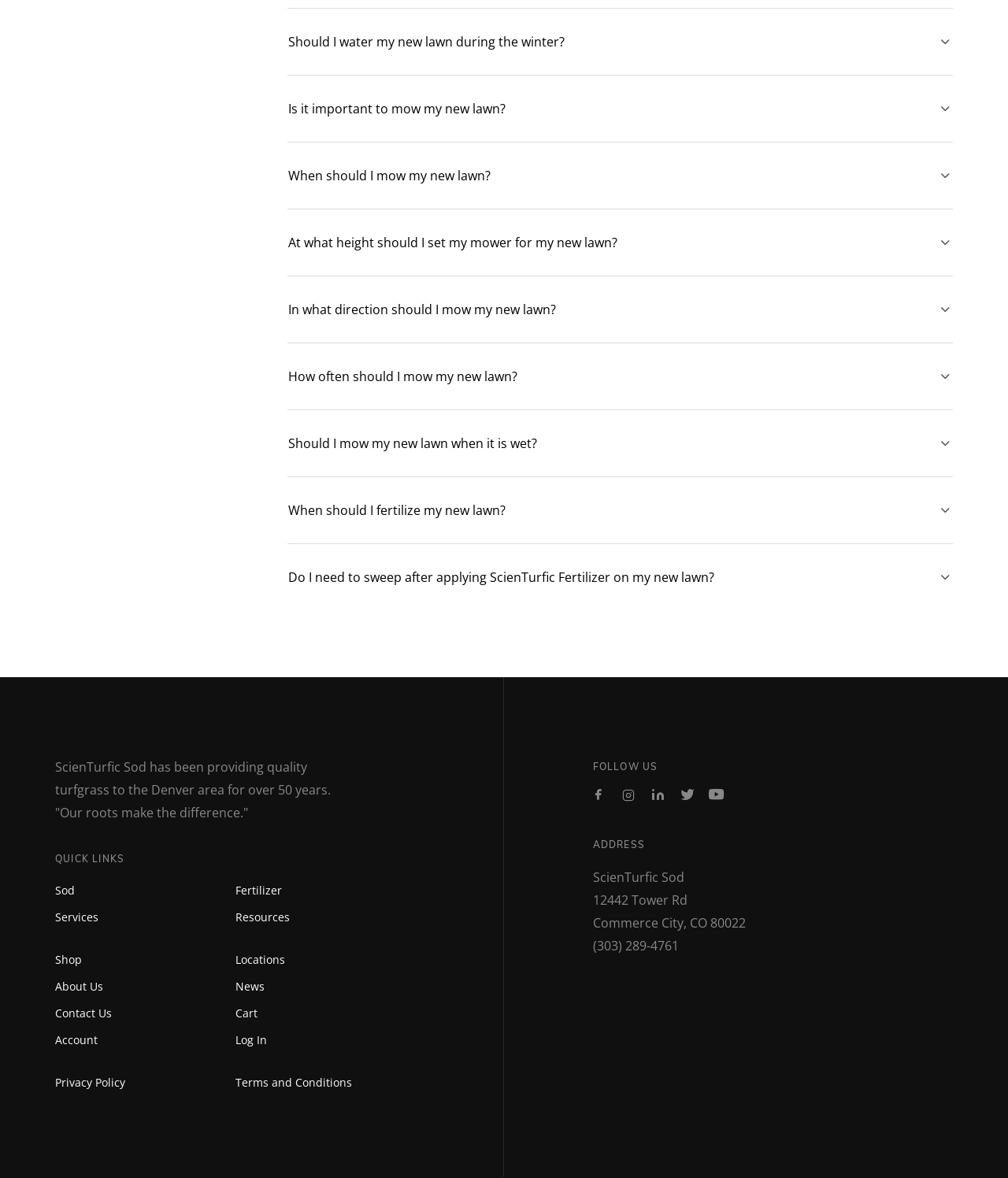Using the provided description Sod, find the bounding box coordinates for the UI element. Provide the coordinates in (top-left x, top-left y, bottom-right x, bottom-right y) format, ensuring all values are between 0 and 1.

[0.055, 0.749, 0.074, 0.762]